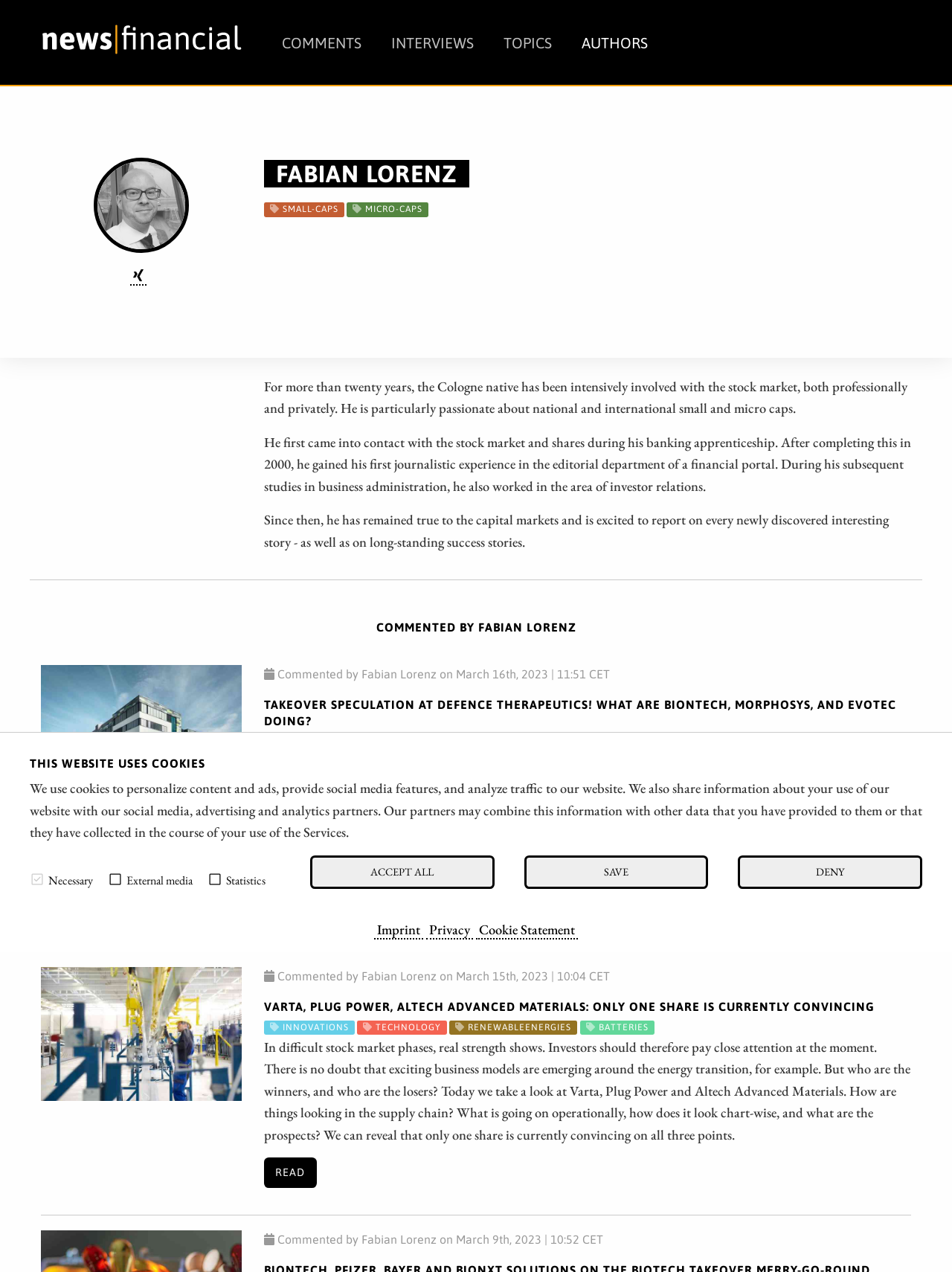Determine the bounding box coordinates of the region that needs to be clicked to achieve the task: "Click the 'AUTHORS' link".

[0.608, 0.027, 0.684, 0.04]